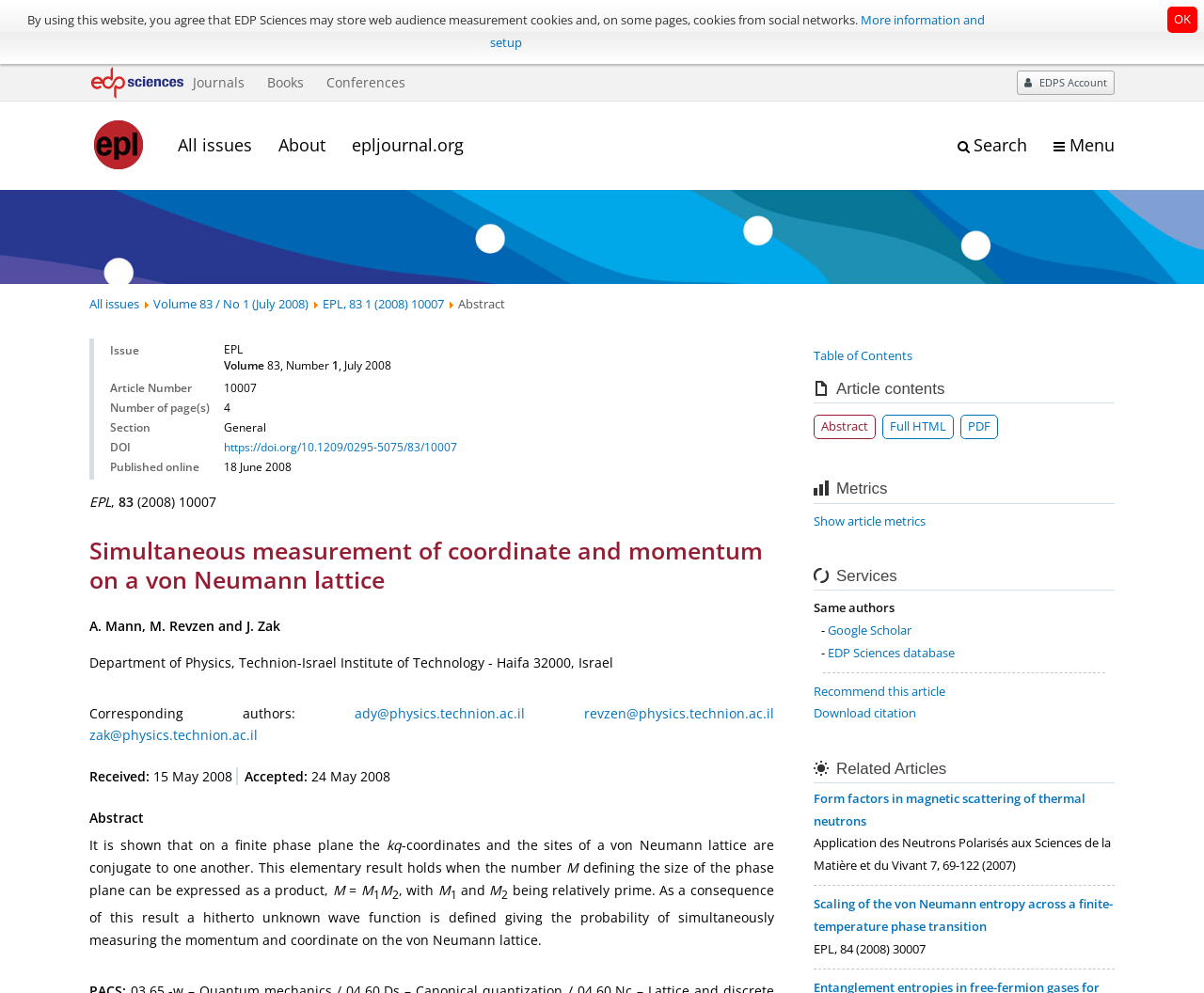Identify the bounding box coordinates of the part that should be clicked to carry out this instruction: "Click the EDP Sciences logo".

[0.074, 0.073, 0.152, 0.091]